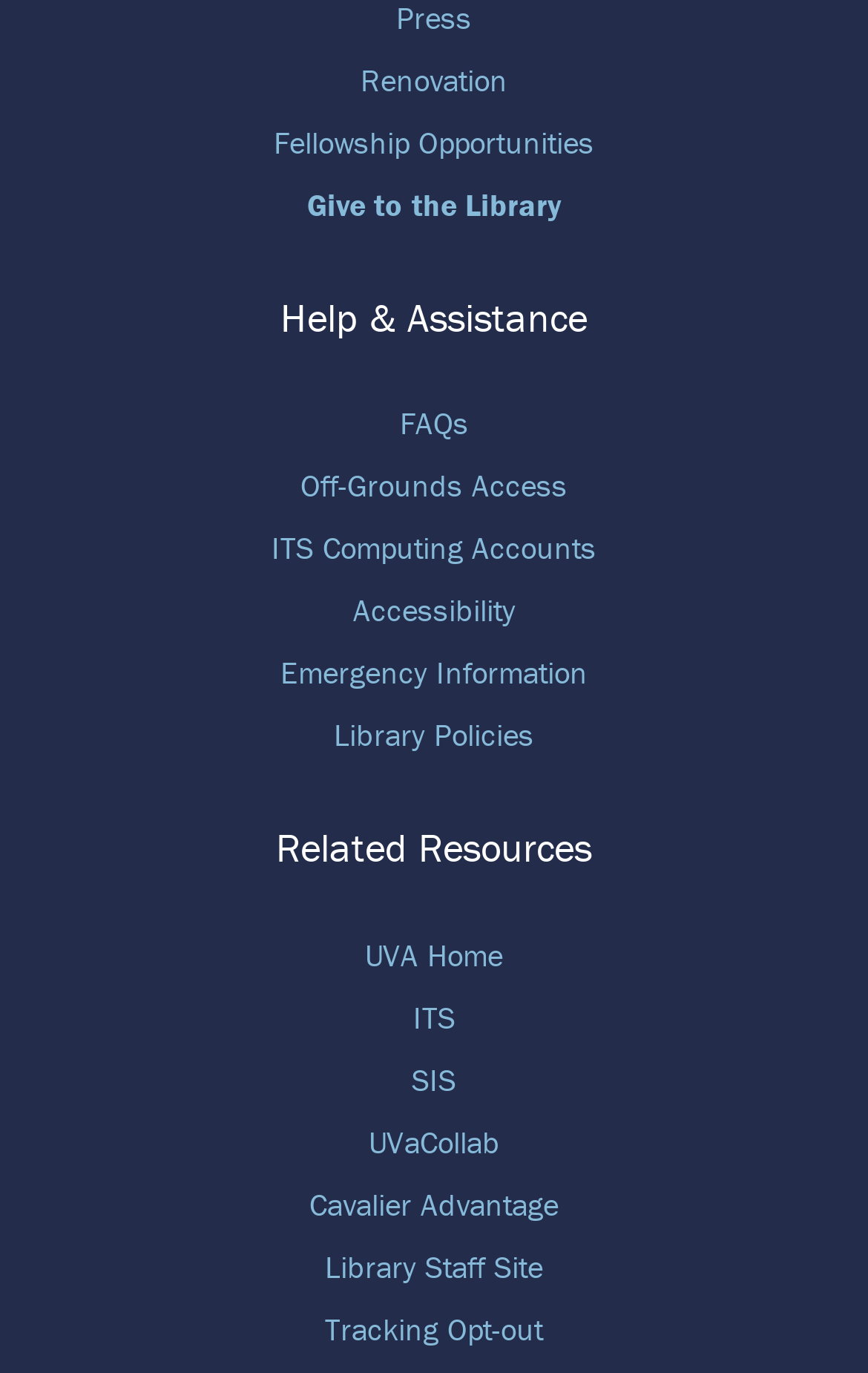How many headings are on the webpage?
Refer to the image and give a detailed answer to the query.

I identified two headings on the webpage: 'Help & Assistance' with ID 64 and 'Related Resources' with ID 66.